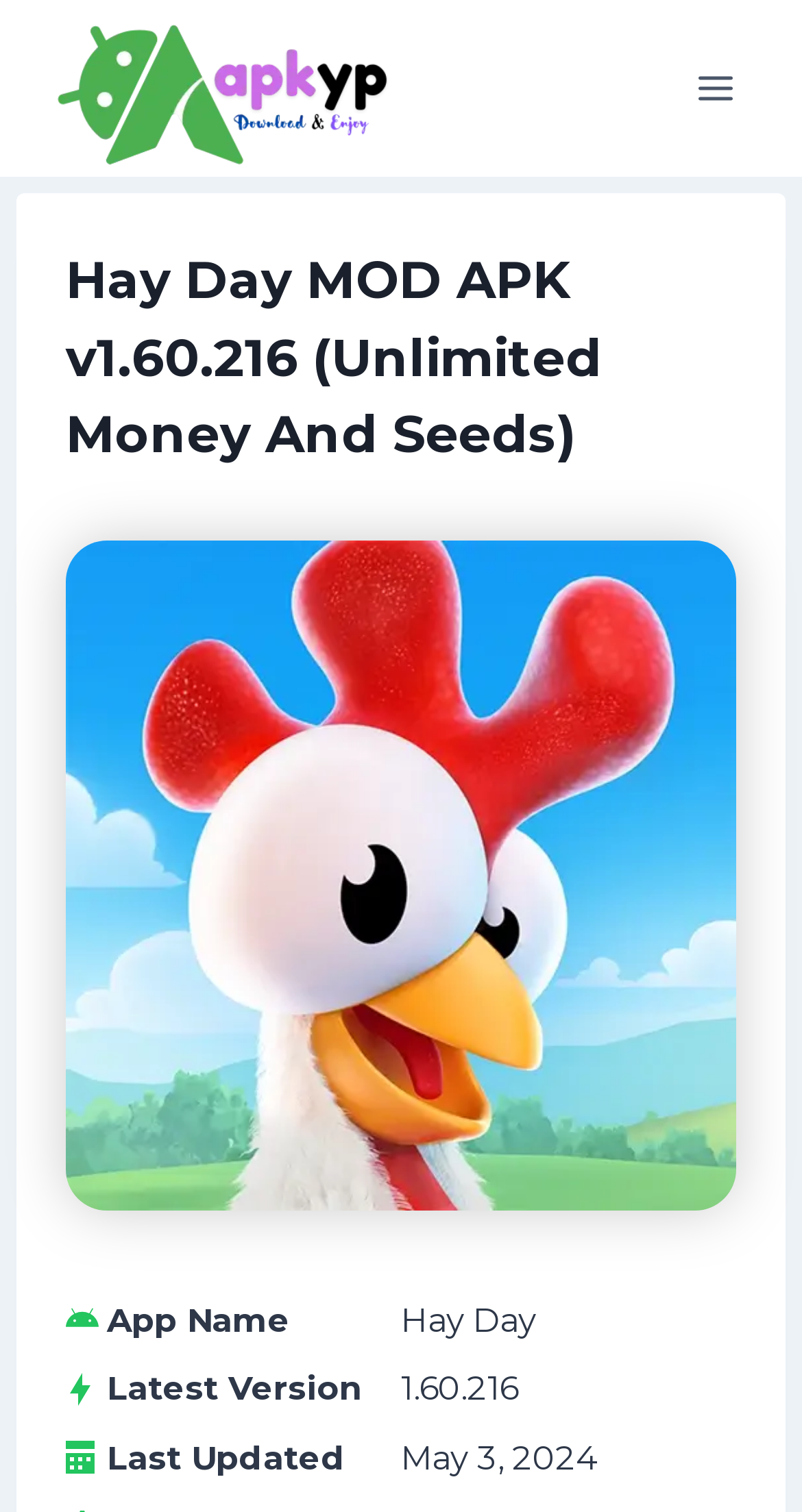Provide the bounding box coordinates of the HTML element this sentence describes: "alt="APKYP Logo"".

[0.062, 0.0, 0.574, 0.117]